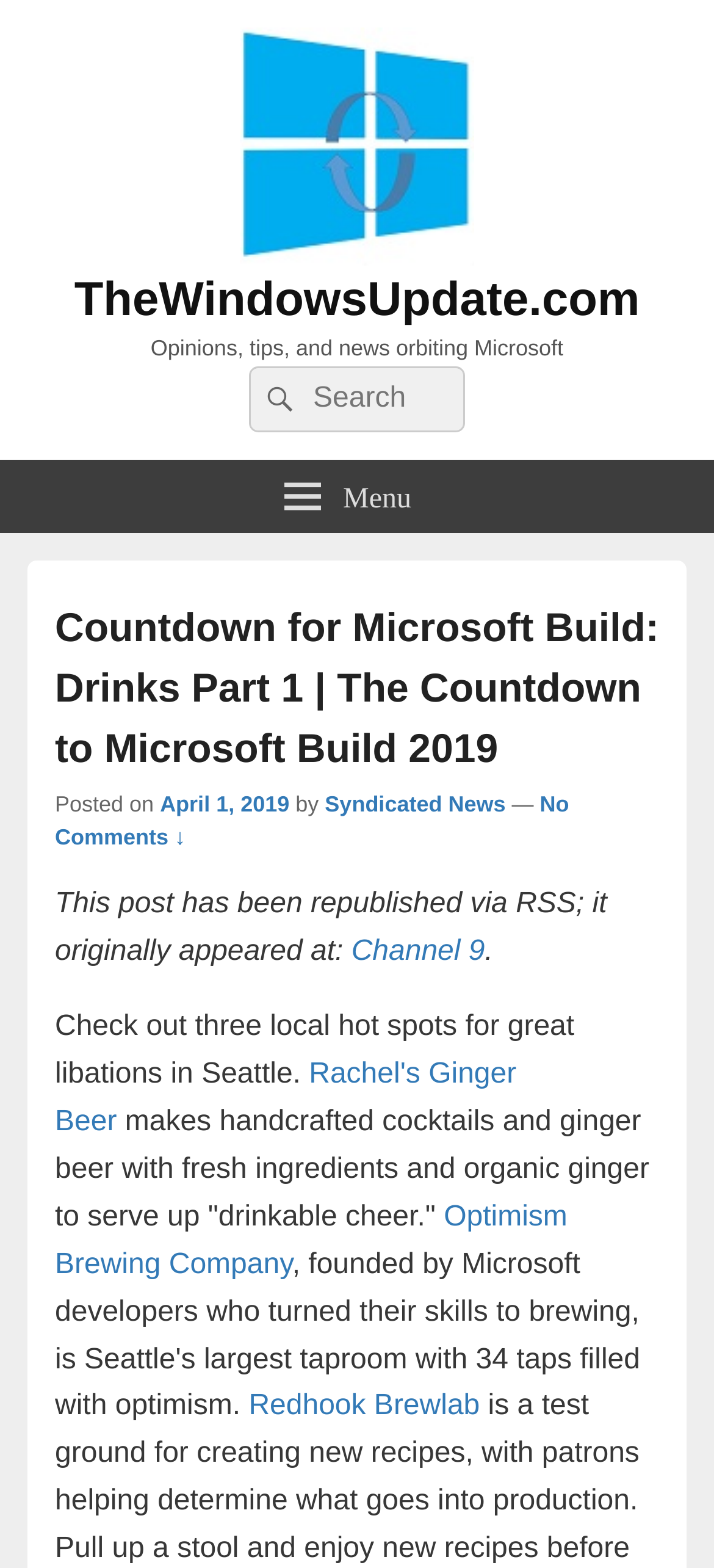Find the bounding box coordinates of the element you need to click on to perform this action: 'Search for something'. The coordinates should be represented by four float values between 0 and 1, in the format [left, top, right, bottom].

[0.349, 0.234, 0.651, 0.276]